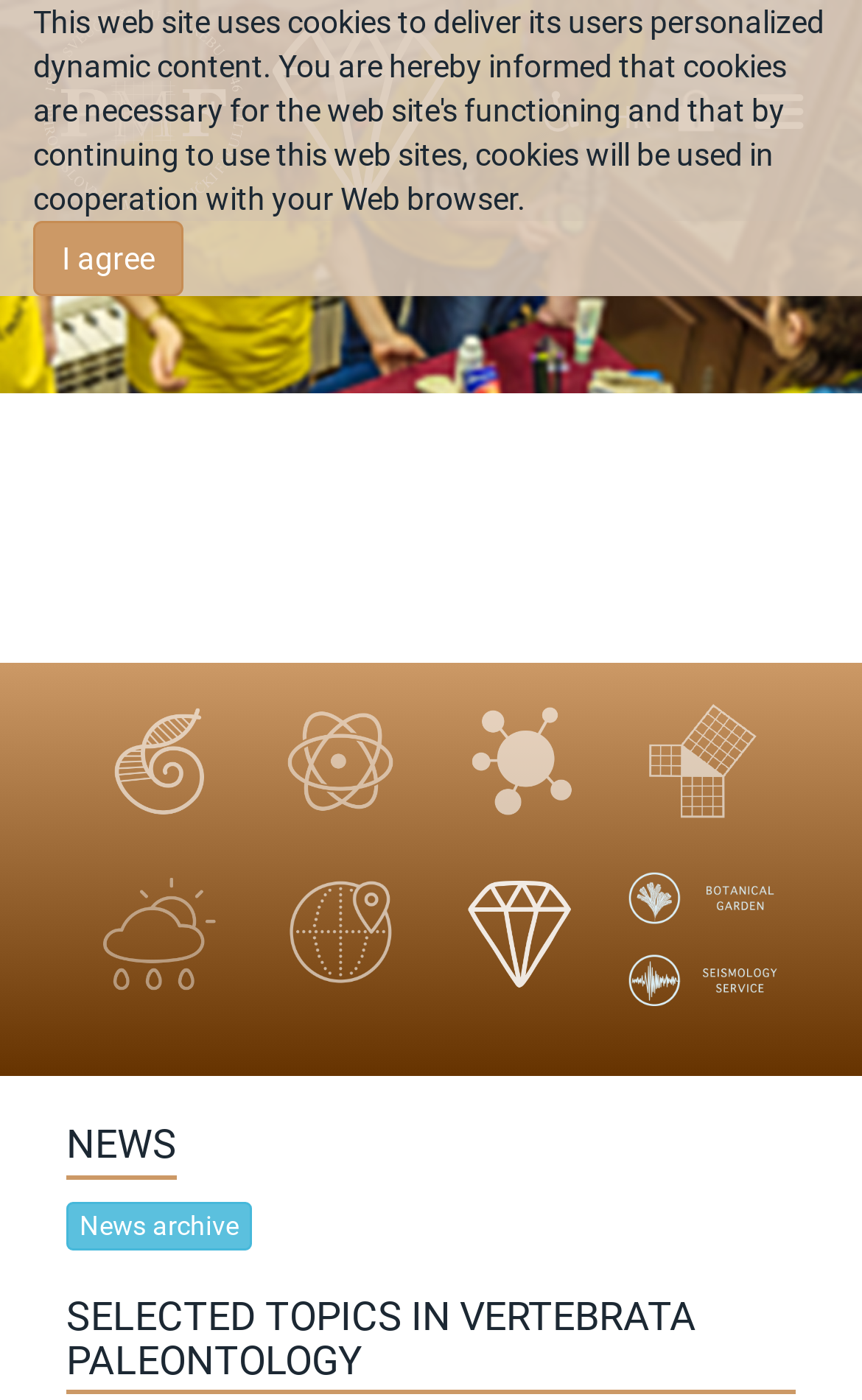Summarize the webpage with intricate details.

The webpage is about "Selected topics in vertebrata paleontology". At the top left, there is a link "I agree" and an image beside it. Next to them, there is another link and an image. On the right side of the top section, there are three links: "Pristupačnost", "HR", and another link with an image beside it. 

Below these links, there are four links arranged horizontally, followed by another four links in the same arrangement. 

On the bottom left, there is a heading "NEWS" and a link "News archive" below it. 

At the bottom of the page, there is a heading "SELECTED TOPICS IN VERTEBRATA PALEONTOLOGY" that spans almost the entire width of the page.